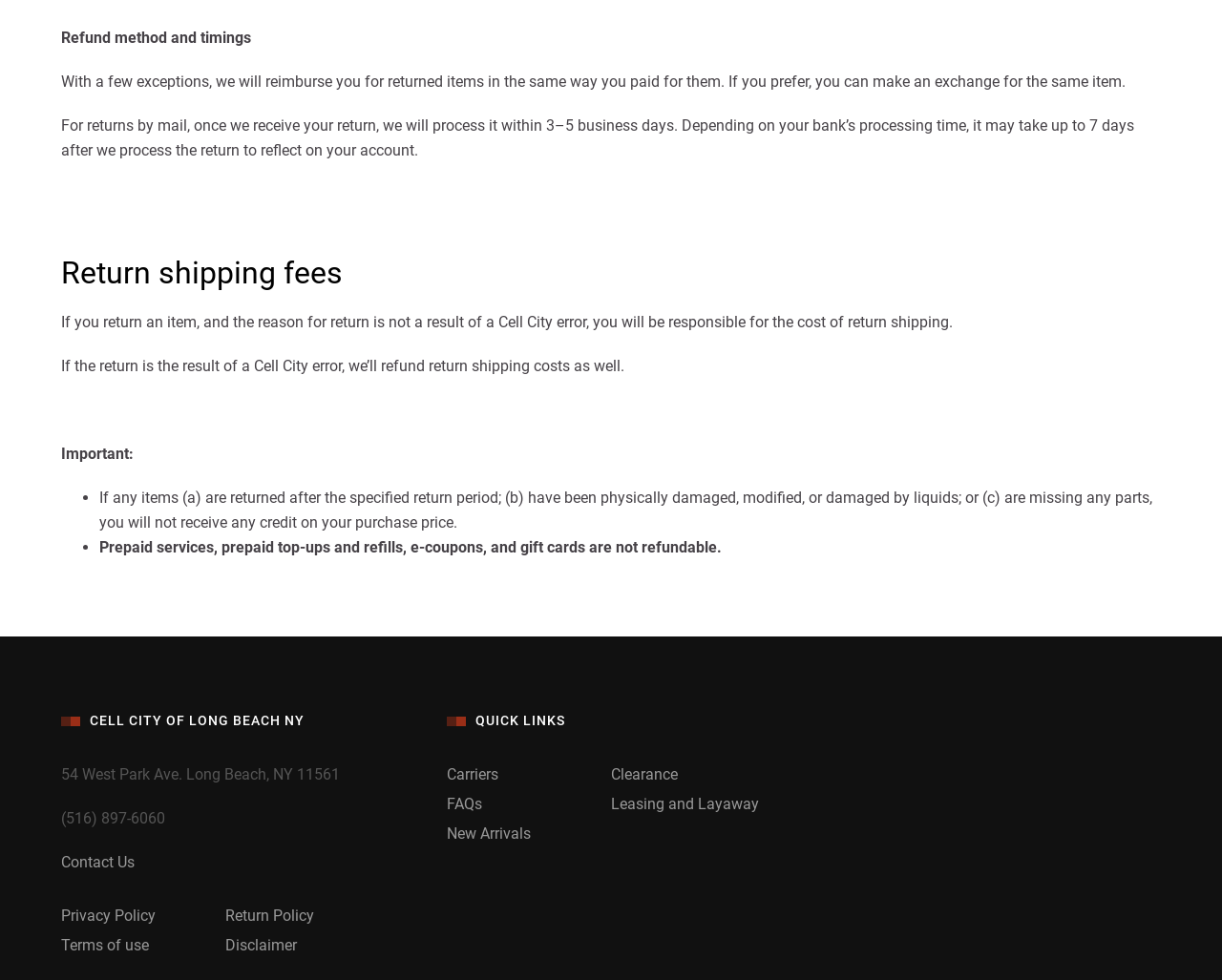Extract the bounding box of the UI element described as: "Leasing and Layaway".

[0.5, 0.811, 0.621, 0.83]